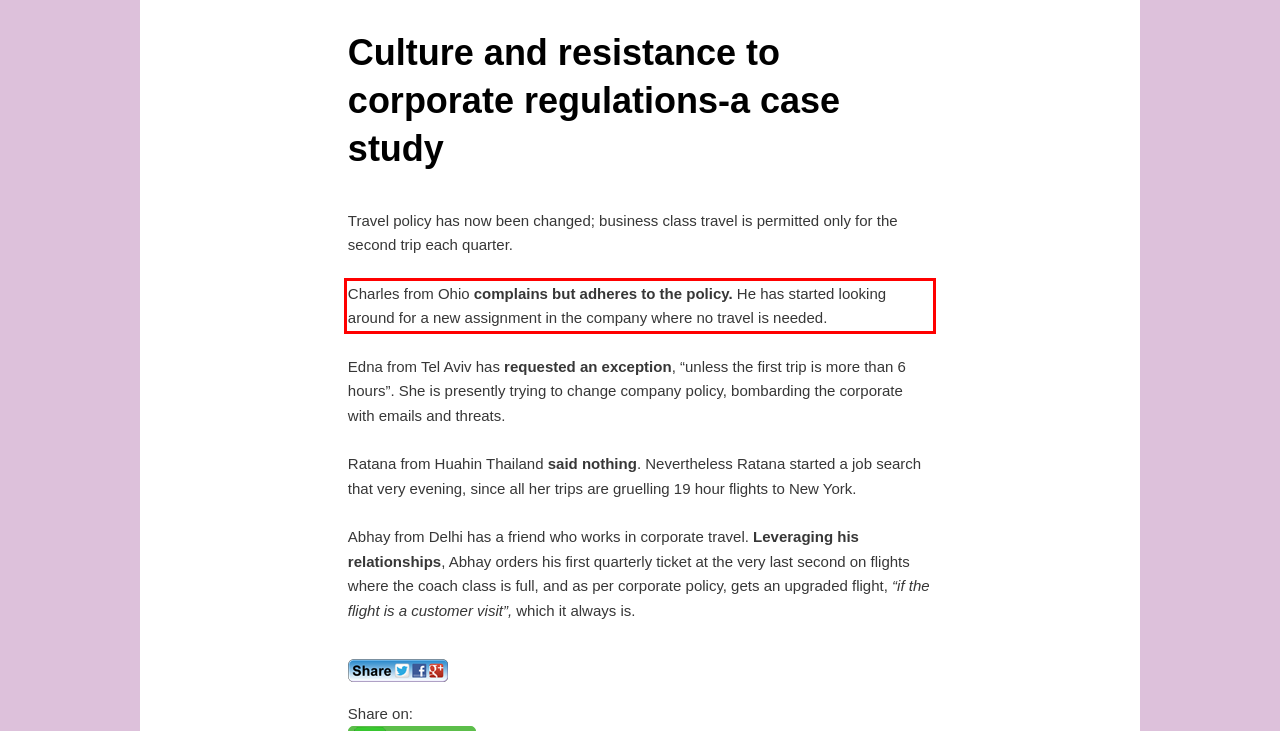Please identify and extract the text content from the UI element encased in a red bounding box on the provided webpage screenshot.

Charles from Ohio complains but adheres to the policy. He has started looking around for a new assignment in the company where no travel is needed.